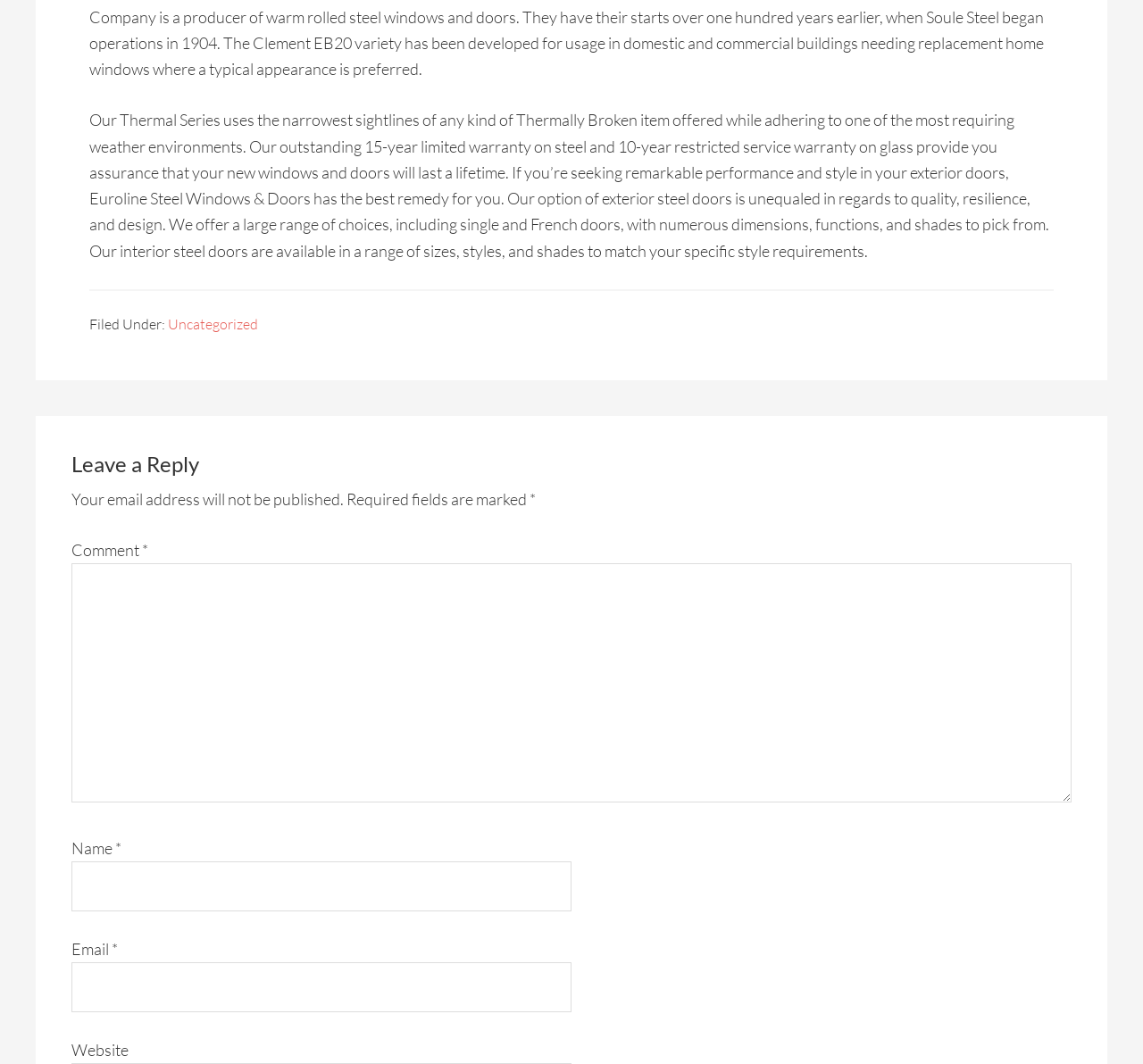What is the category of the current article?
Please describe in detail the information shown in the image to answer the question.

The category of the current article can be found in the footer section of the webpage, which states 'Filed Under: Uncategorized'.